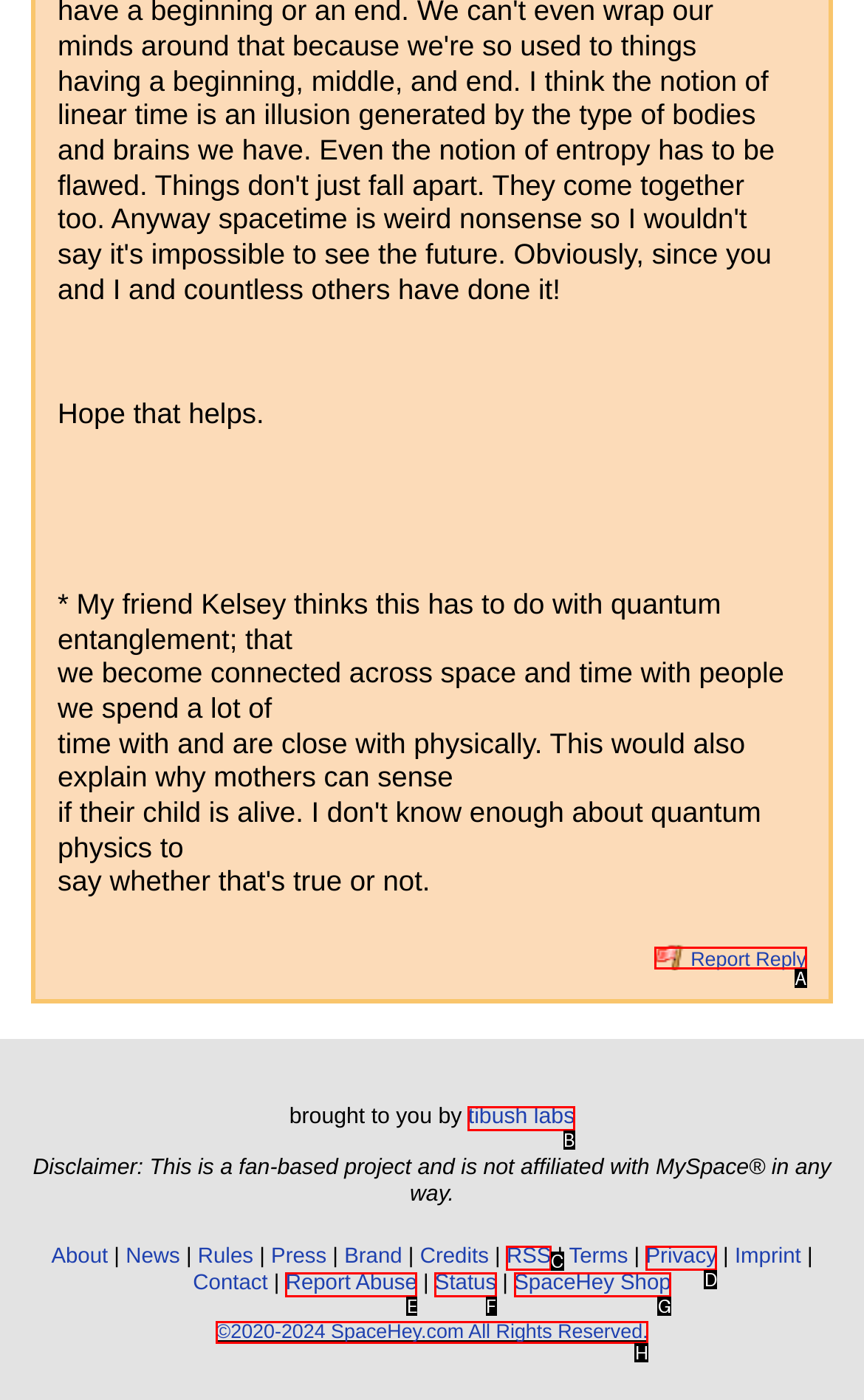Please identify the UI element that matches the description: A thesis statement
Respond with the letter of the correct option.

None